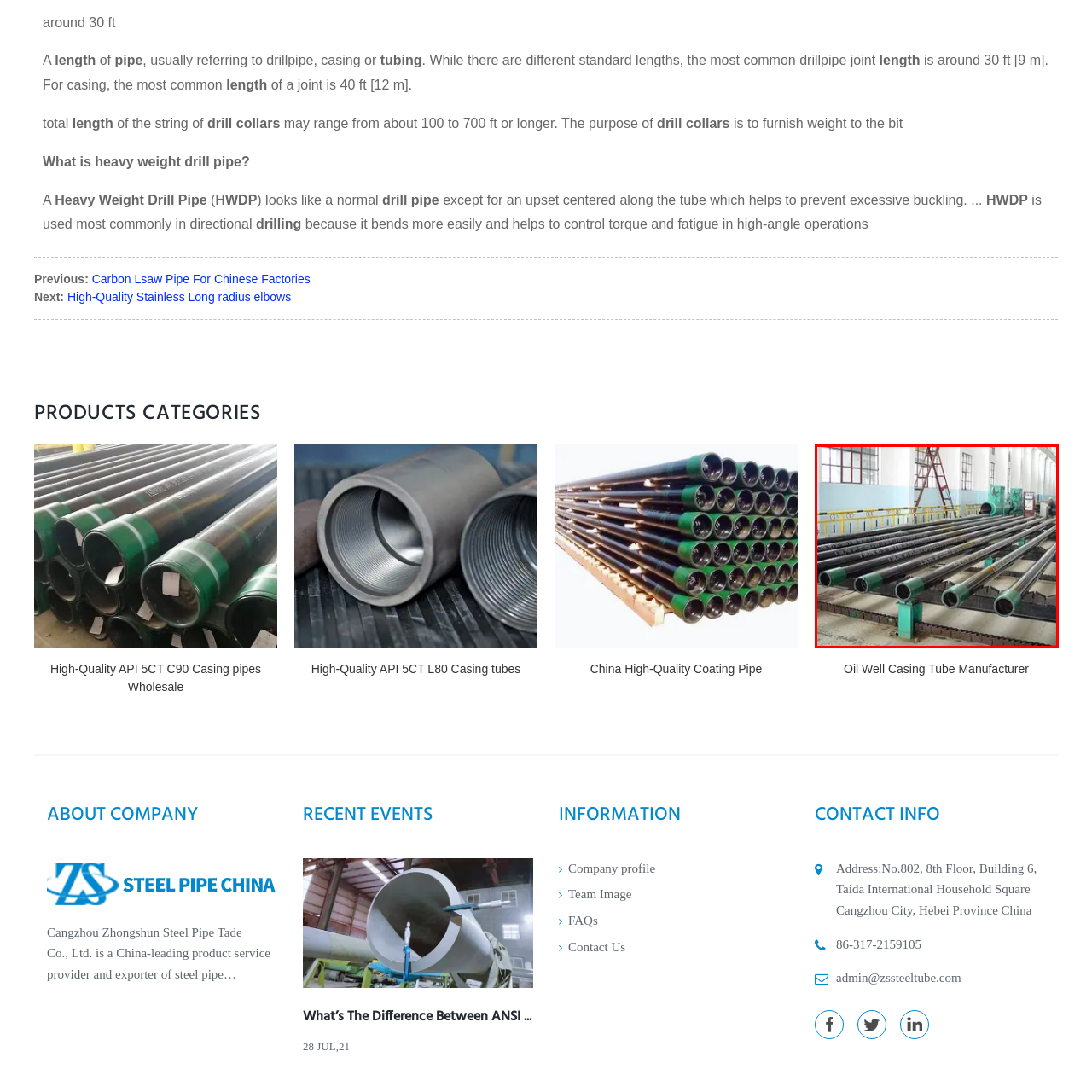Please scrutinize the portion of the image inside the purple boundary and provide an elaborate answer to the question below, relying on the visual elements: 
What kind of environment is the facility?

The spacious interior of the facility, featuring large windows allowing ample natural light, suggests a modern and well-maintained environment conducive to production, which is essential for a manufacturing facility.